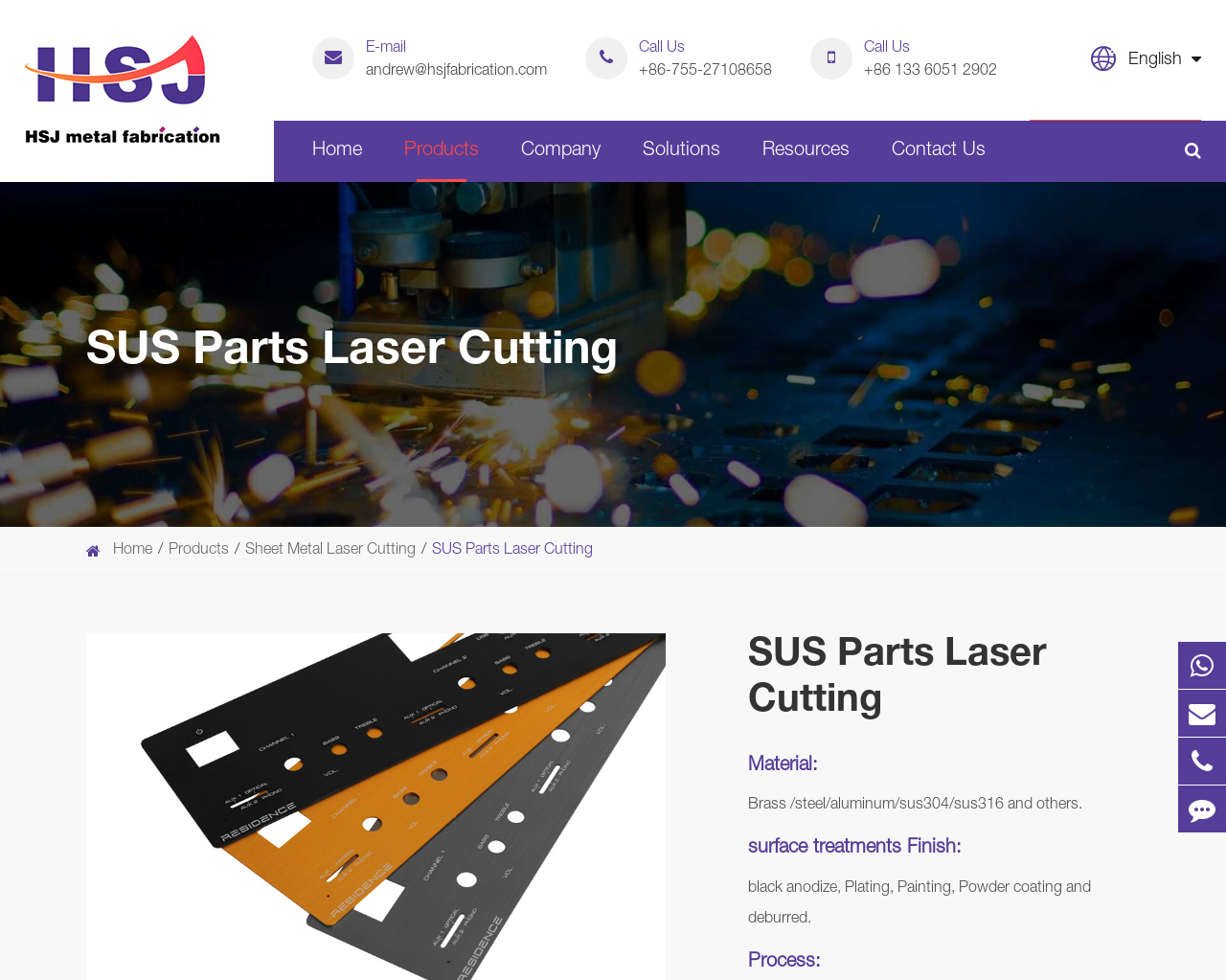Find the bounding box coordinates of the clickable area required to complete the following action: "Change the language to English".

[0.916, 0.042, 0.969, 0.081]